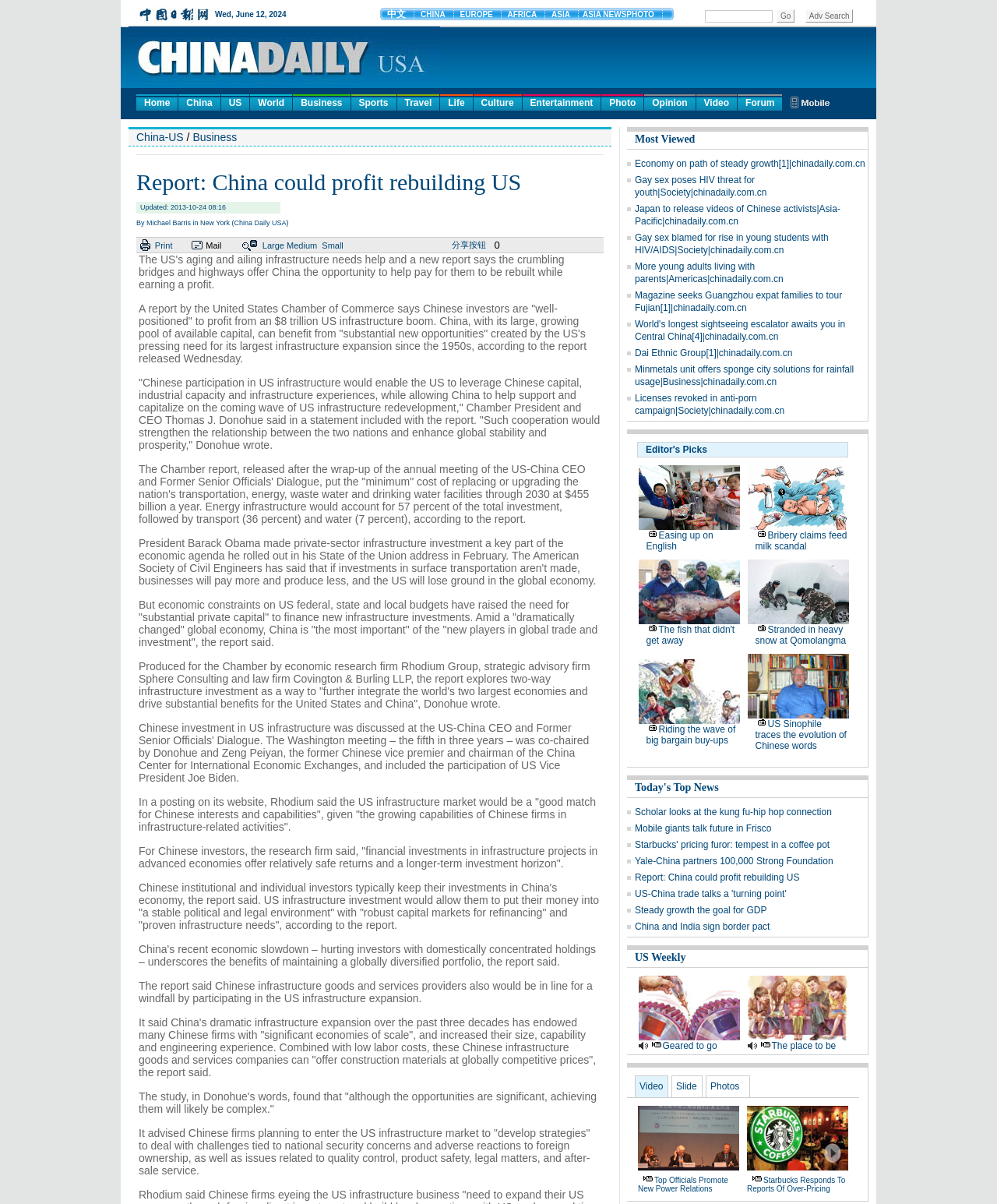Extract the bounding box coordinates for the UI element described as: "parent_node: The place to be".

[0.75, 0.855, 0.851, 0.866]